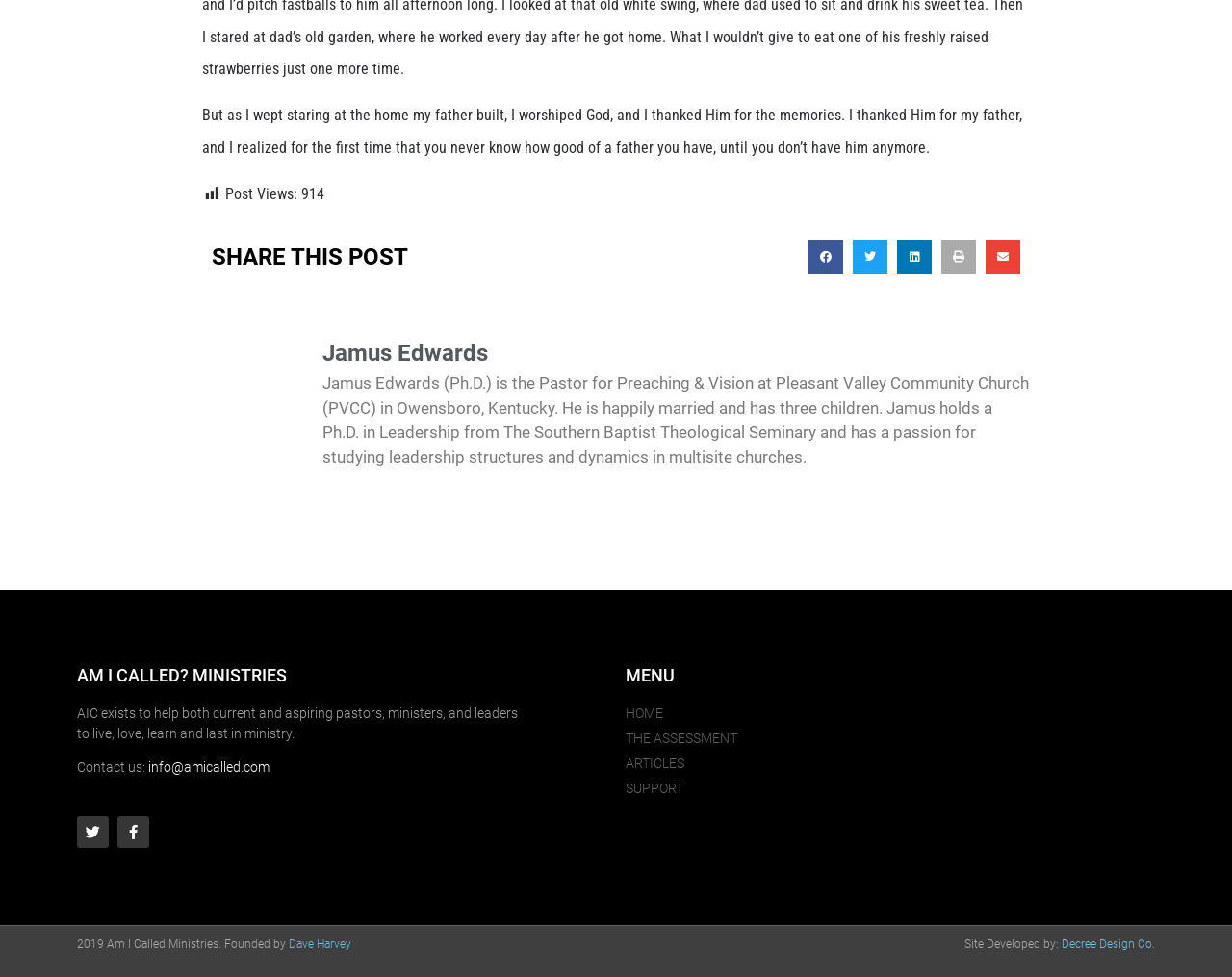Find the bounding box coordinates for the UI element whose description is: "aria-label="Share on twitter"". The coordinates should be four float numbers between 0 and 1, in the format [left, top, right, bottom].

[0.692, 0.245, 0.72, 0.28]